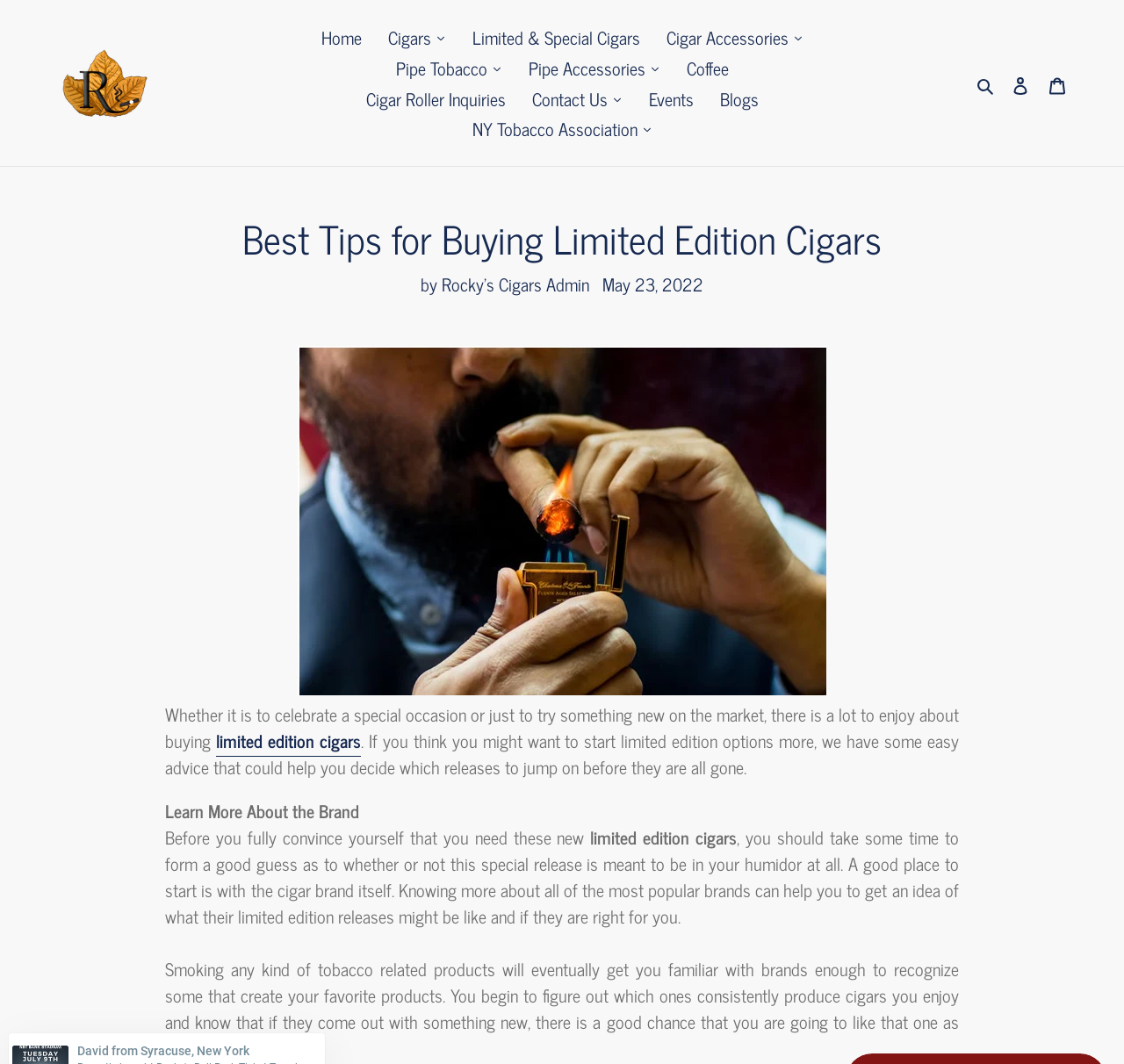Please specify the bounding box coordinates for the clickable region that will help you carry out the instruction: "Search for something".

[0.864, 0.065, 0.891, 0.091]